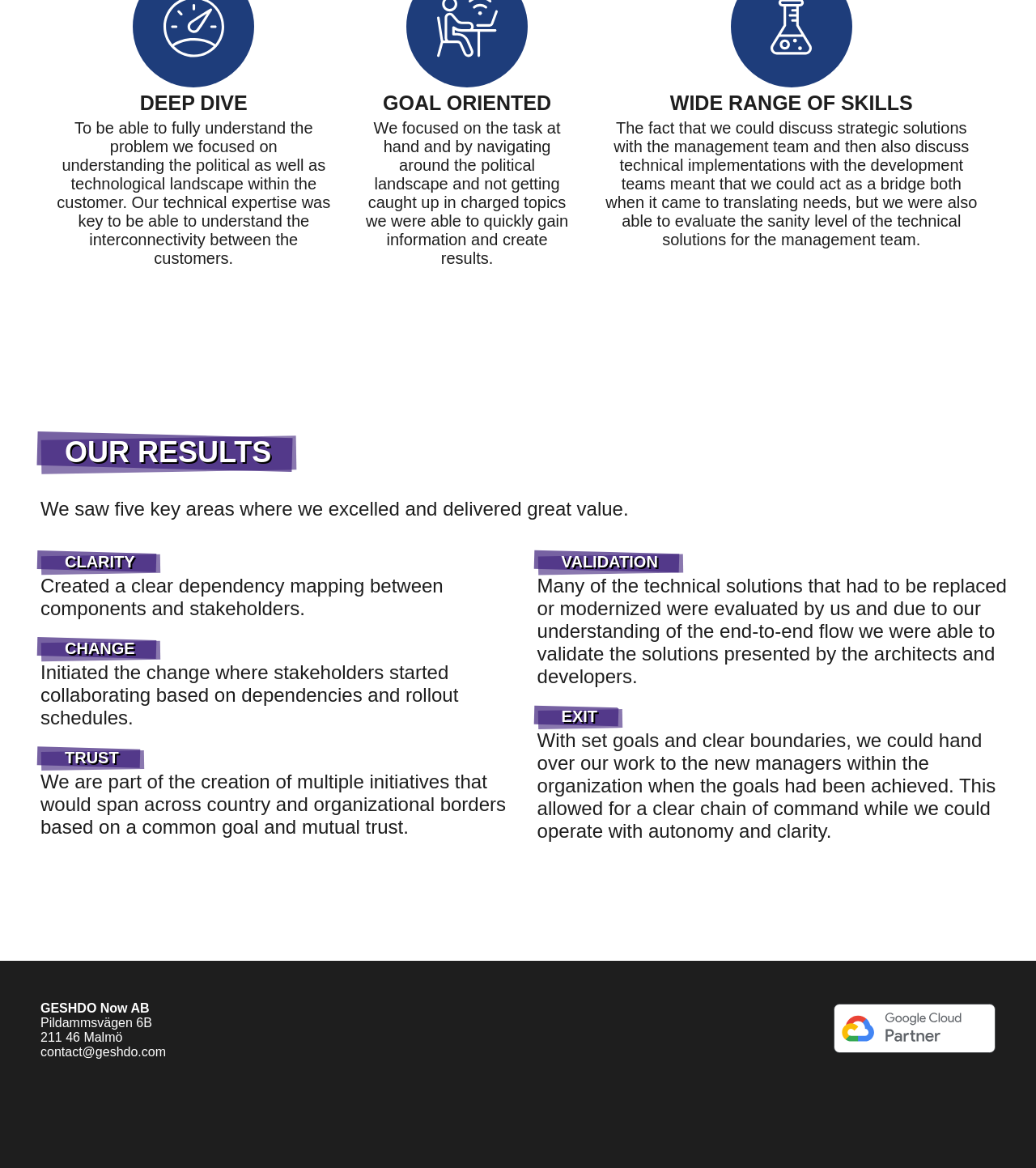What is the first heading on the webpage?
Please provide a single word or phrase as your answer based on the screenshot.

DEEP DIVE